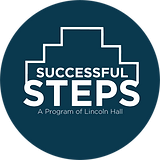What is written in bold letters?
Use the information from the image to give a detailed answer to the question.

The main title 'SUCCESSFUL STEPS' is prominently displayed in bold, white letters across the center of the logo, indicating its importance and highlighting the program's name.